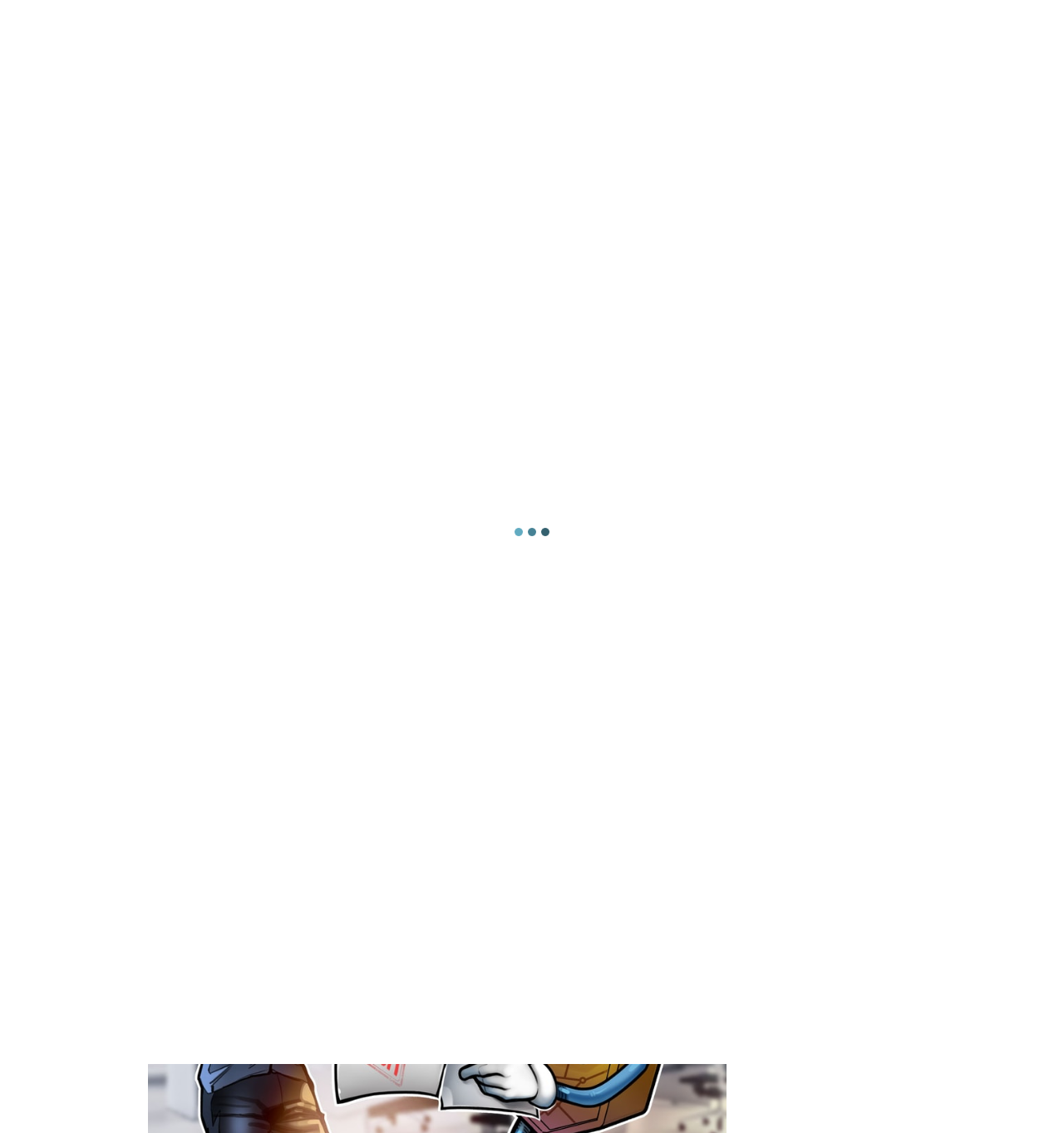Please identify the bounding box coordinates of the area that needs to be clicked to fulfill the following instruction: "Click on the BUY/SELL link."

[0.561, 0.142, 0.632, 0.169]